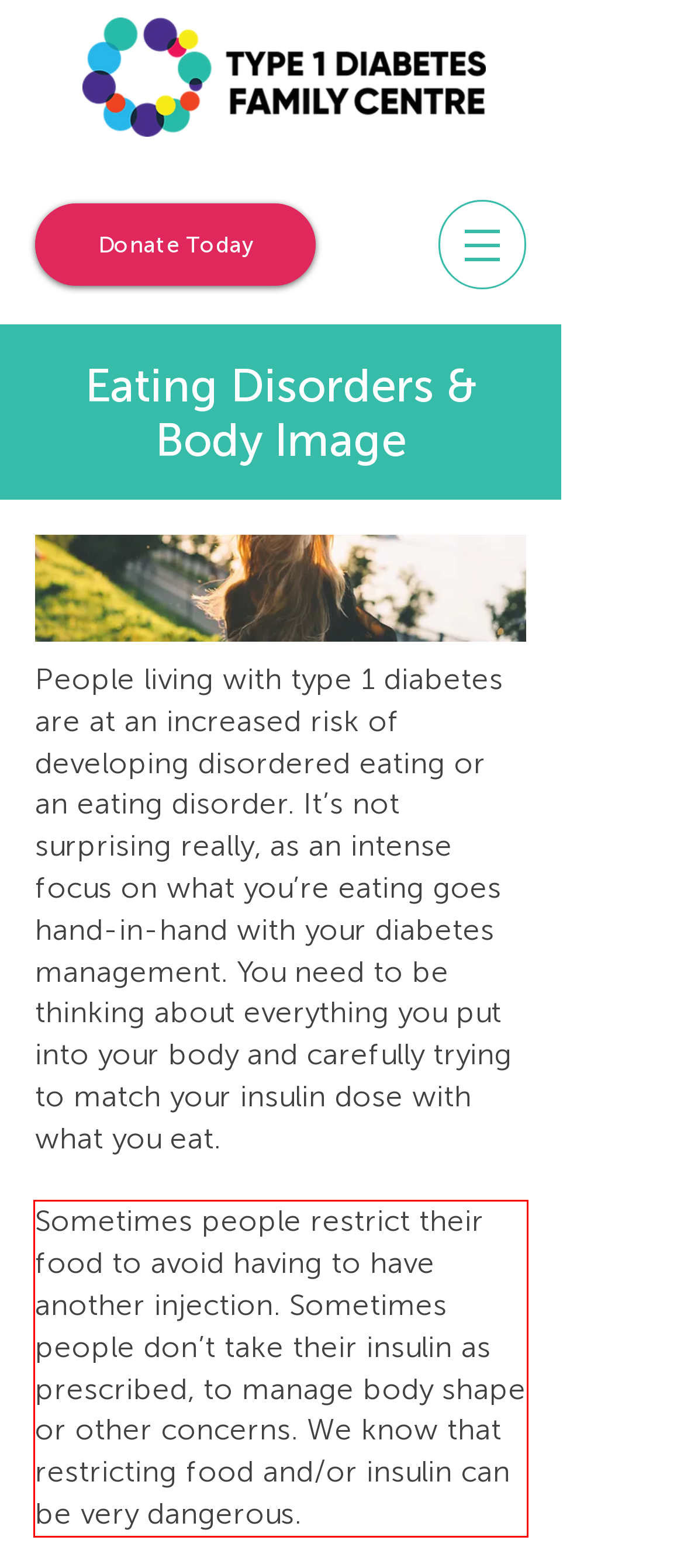Within the screenshot of a webpage, identify the red bounding box and perform OCR to capture the text content it contains.

Sometimes people restrict their food to avoid having to have another injection. Sometimes people don’t take their insulin as prescribed, to manage body shape or other concerns. We know that restricting food and/or insulin can be very dangerous.